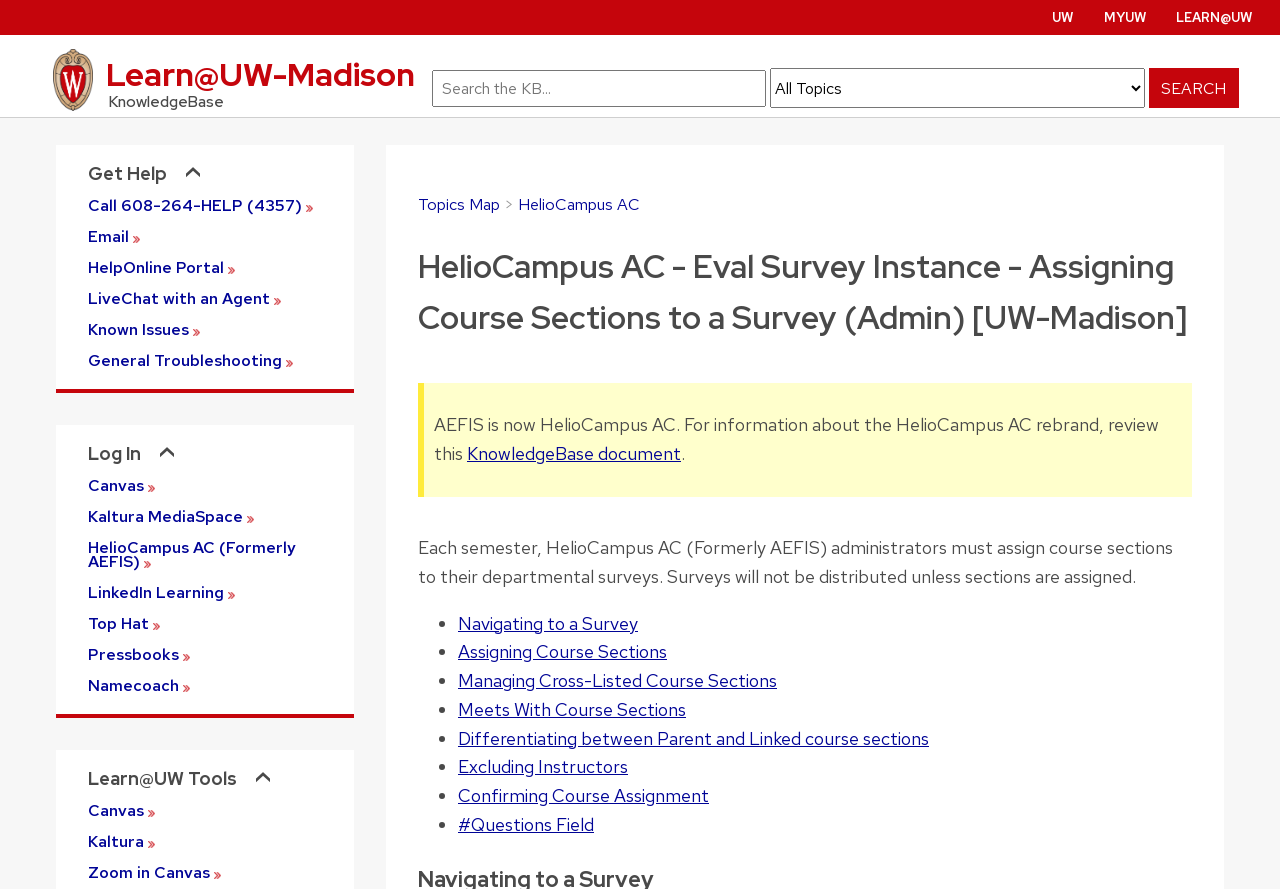Please identify the bounding box coordinates of the region to click in order to complete the task: "Log in to Canvas". The coordinates must be four float numbers between 0 and 1, specified as [left, top, right, bottom].

[0.069, 0.539, 0.252, 0.555]